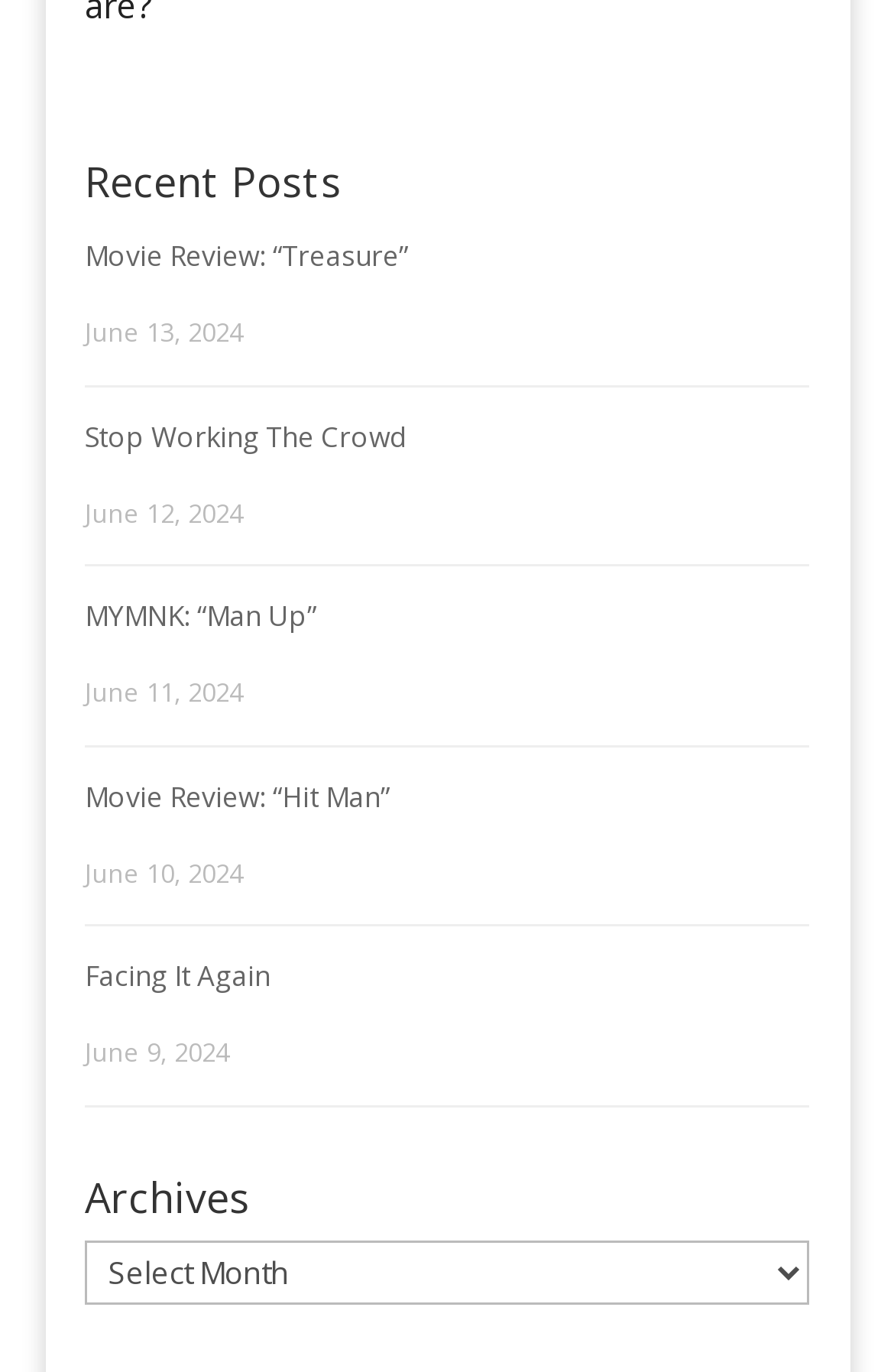Based on the description "Facing It Again", find the bounding box of the specified UI element.

[0.095, 0.697, 0.303, 0.725]